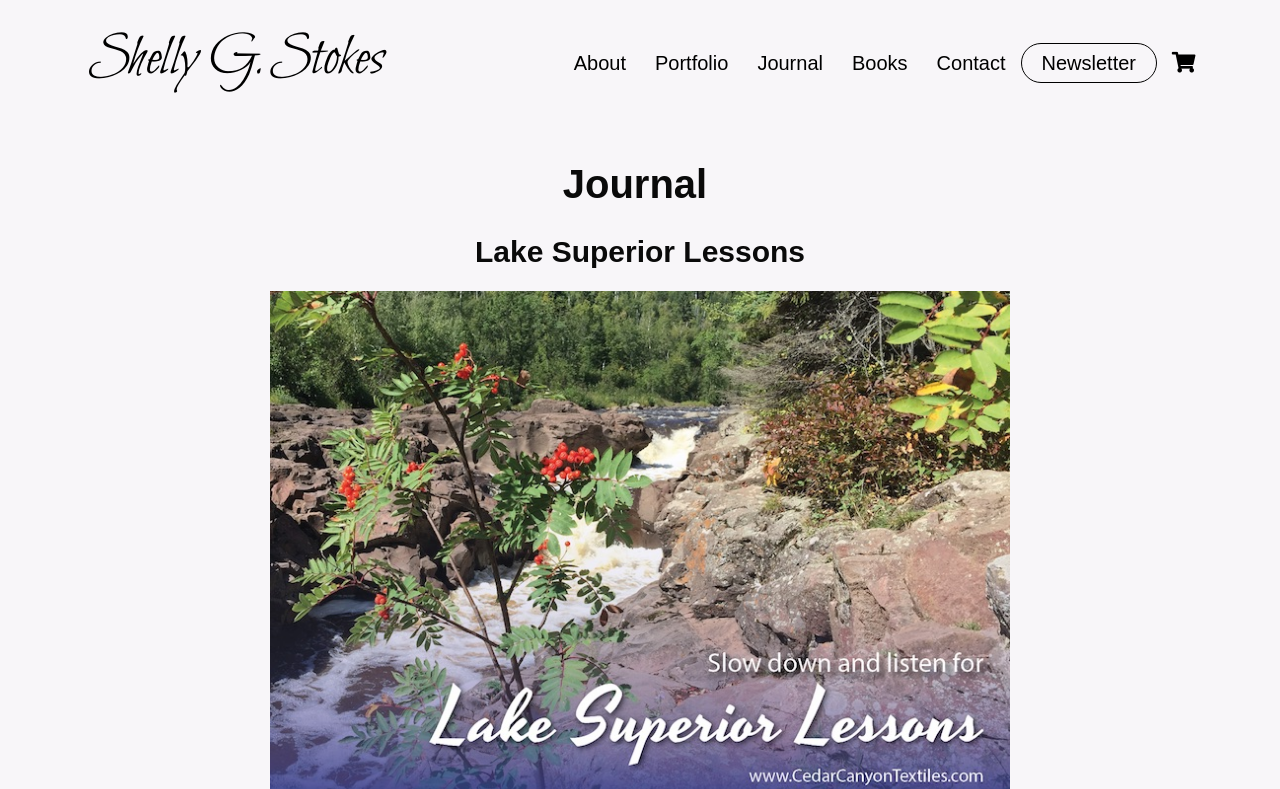Please respond to the question using a single word or phrase:
What is the main topic of the webpage?

Lake Superior Lessons